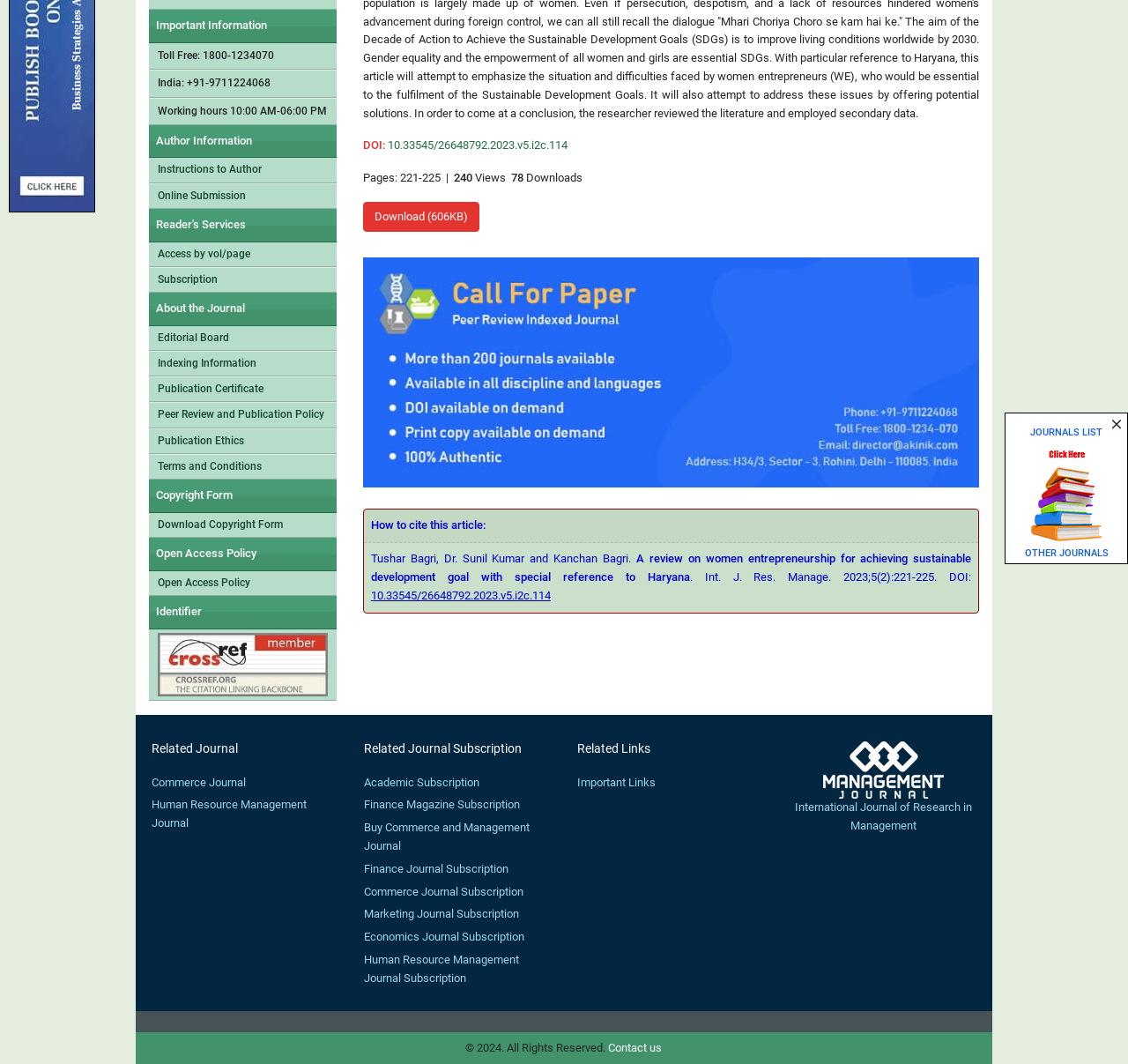Extract the bounding box coordinates for the HTML element that matches this description: "Journals List Other Journals". The coordinates should be four float numbers between 0 and 1, i.e., [left, top, right, bottom].

[0.891, 0.389, 0.999, 0.529]